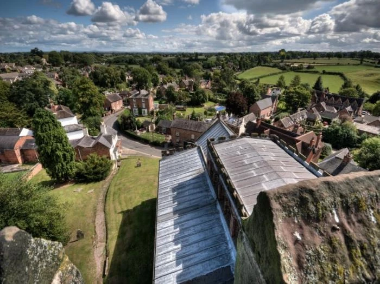Respond to the following question with a brief word or phrase:
What type of architecture is shown in the image?

Both old and new